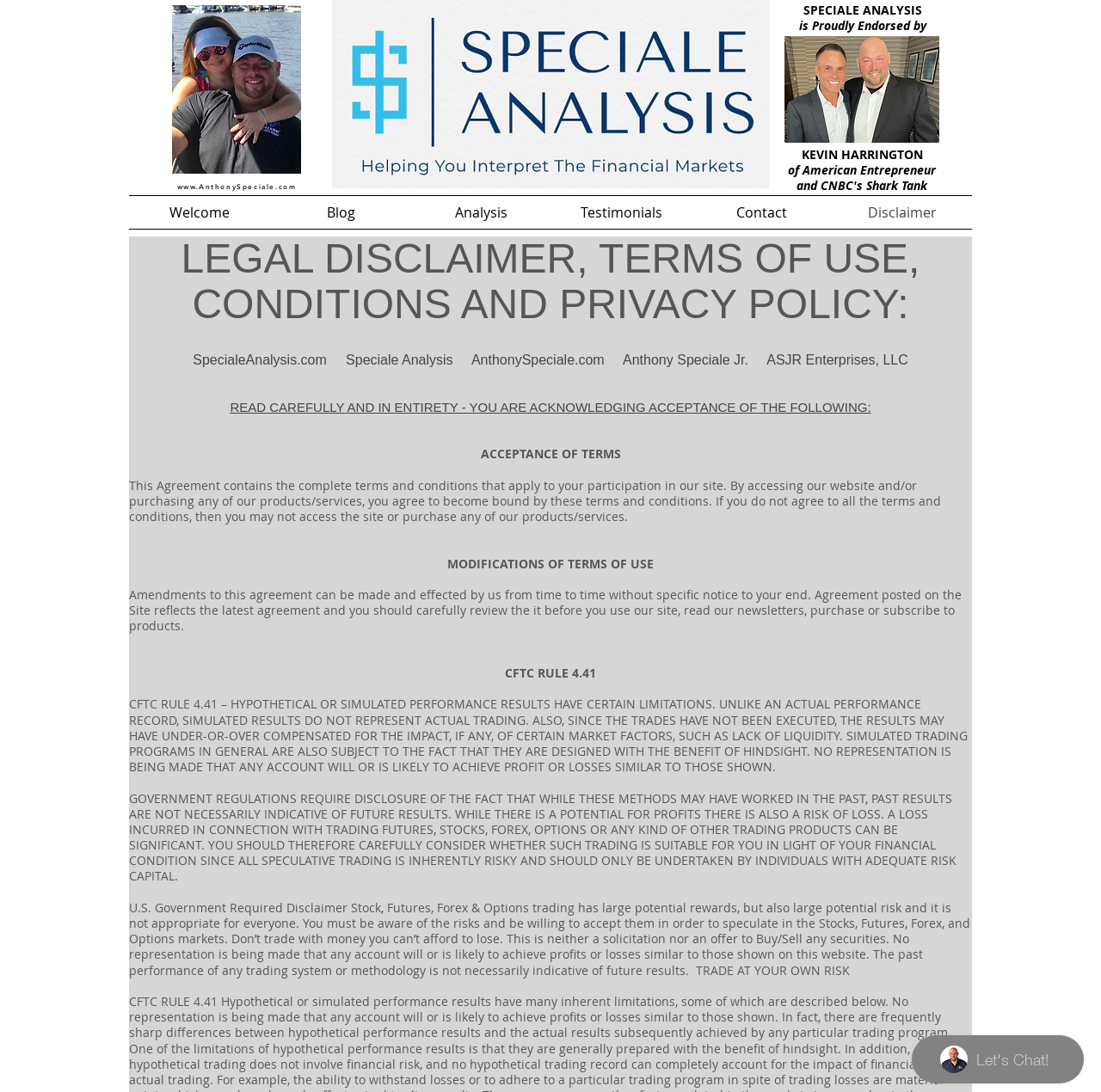Determine which piece of text is the heading of the webpage and provide it.

LEGAL DISCLAIMER, TERMS OF USE, CONDITIONS AND PRIVACY POLICY: